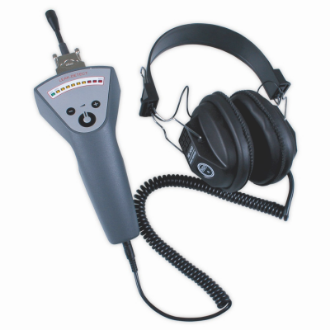Give a concise answer using one word or a phrase to the following question:
What type of sound waves does the kit convert?

Ultrasonic sound waves